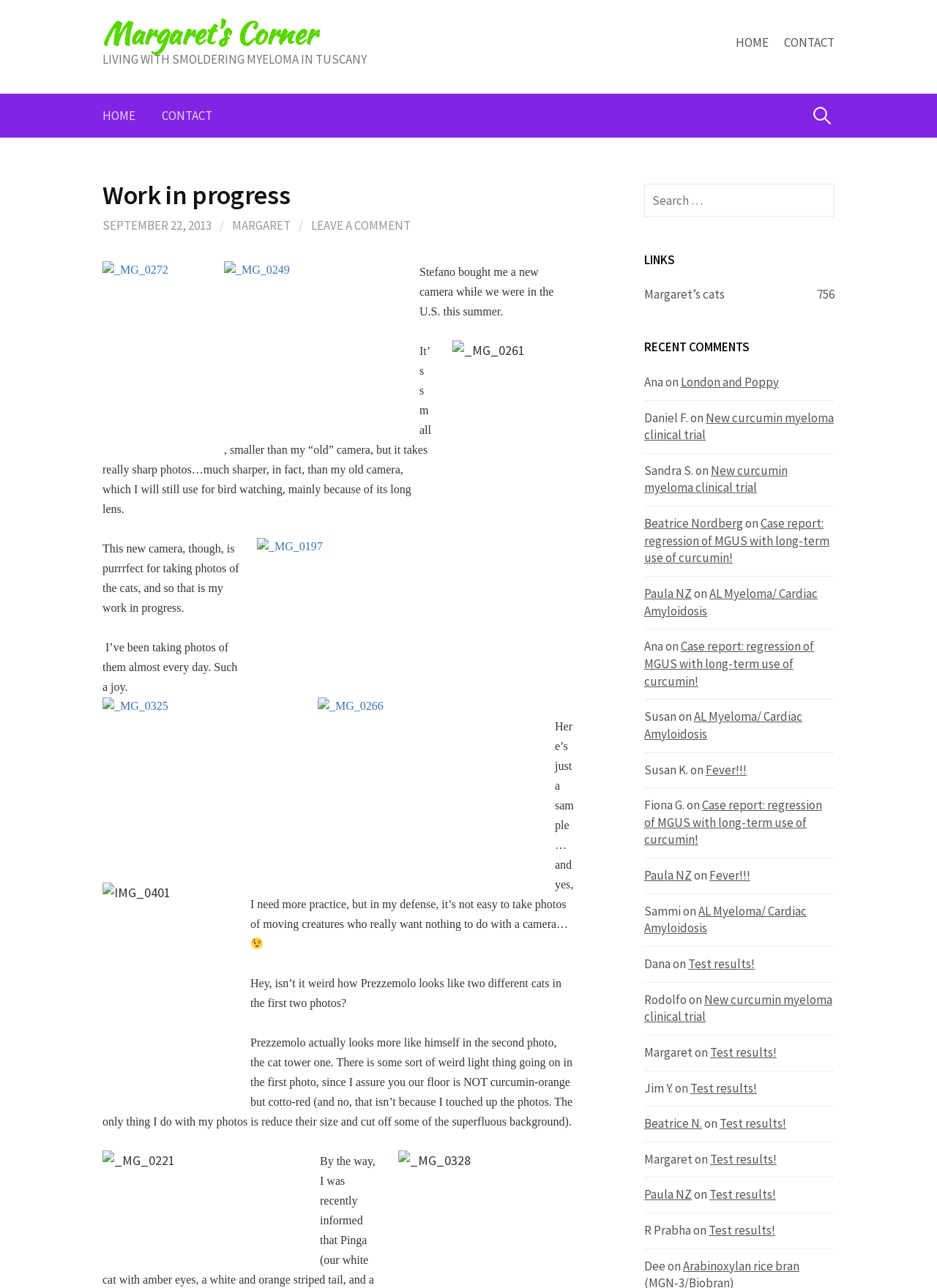Please identify the bounding box coordinates for the region that you need to click to follow this instruction: "View the 'LINKS' section".

[0.688, 0.195, 0.891, 0.209]